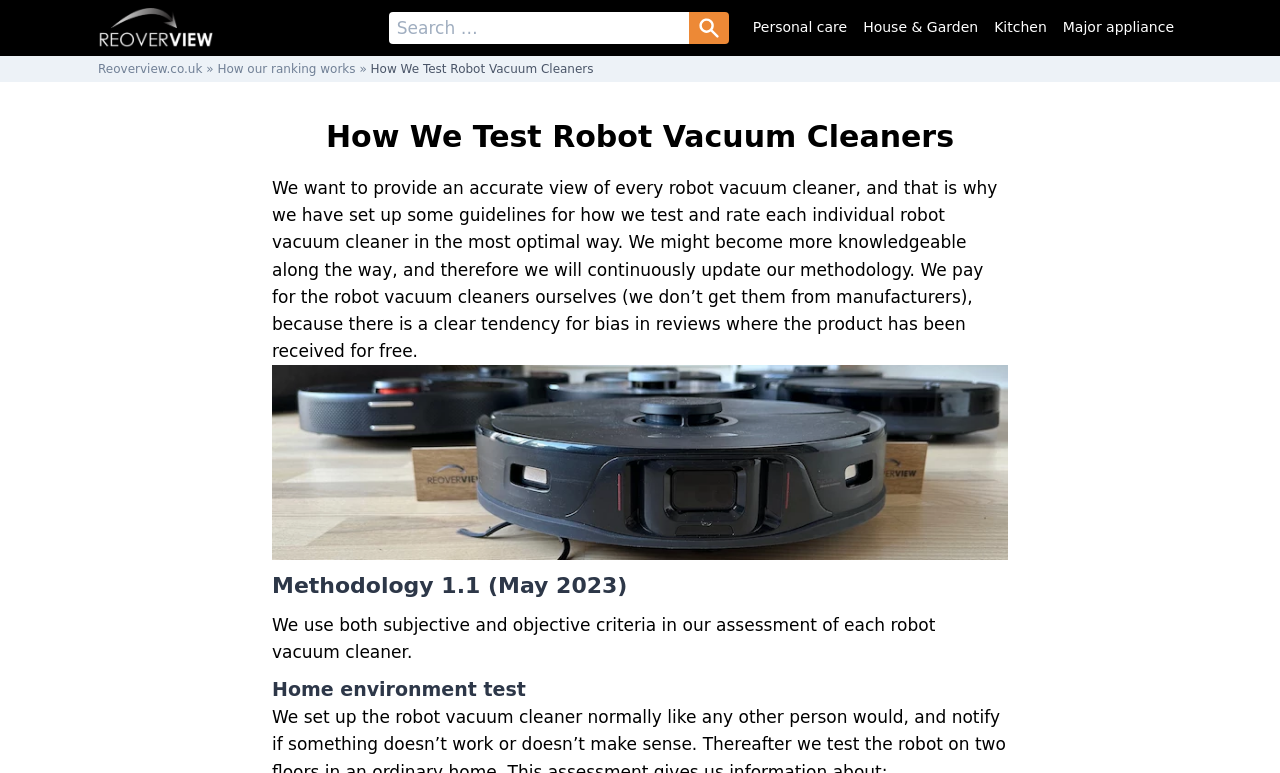Kindly determine the bounding box coordinates of the area that needs to be clicked to fulfill this instruction: "Click on Reoverview.co.uk logo".

[0.077, 0.0, 0.167, 0.072]